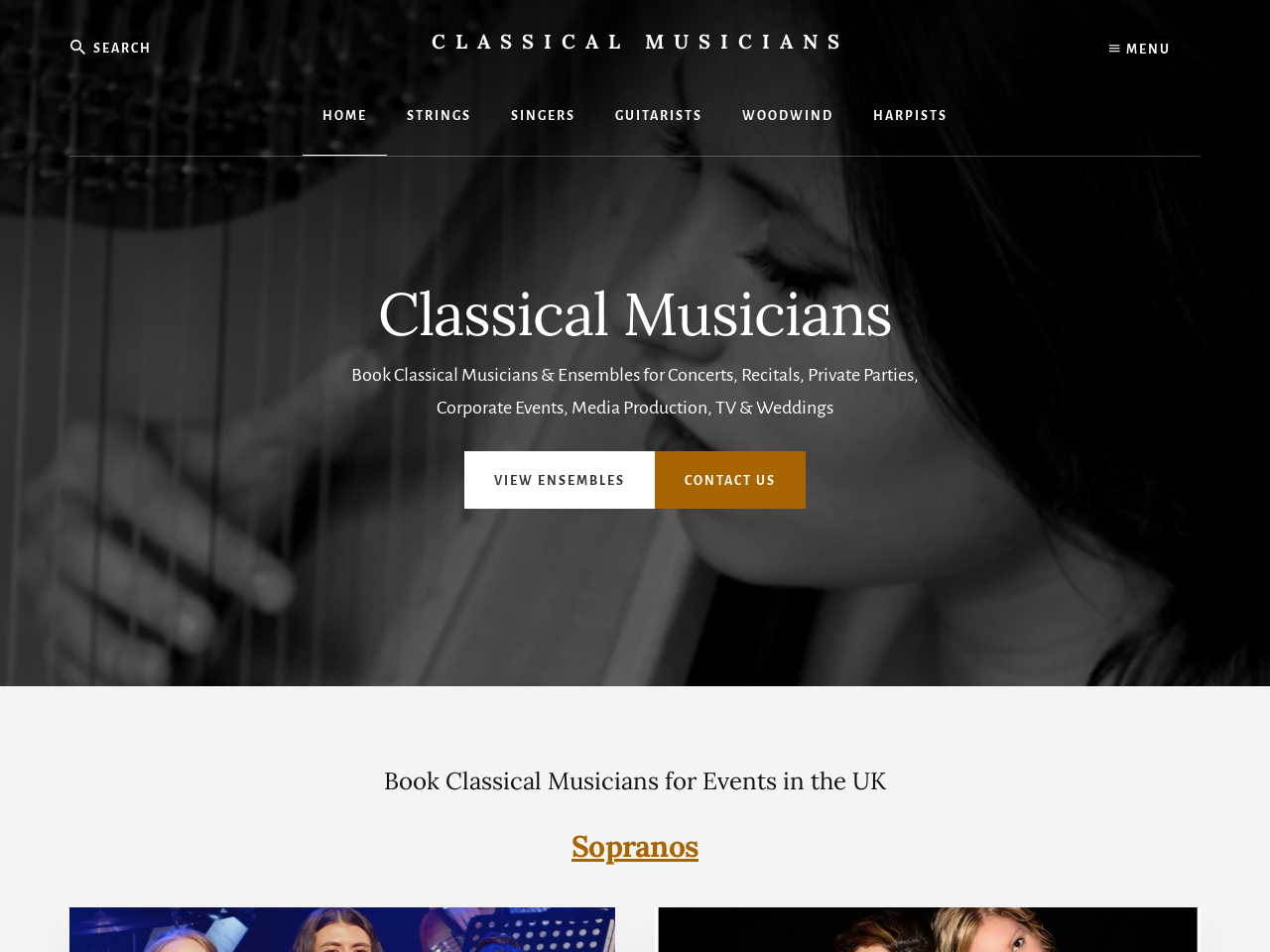Locate the bounding box coordinates of the clickable area to execute the instruction: "Check the Facebook link in the Social Bar". Provide the coordinates as four float numbers between 0 and 1, represented as [left, top, right, bottom].

None